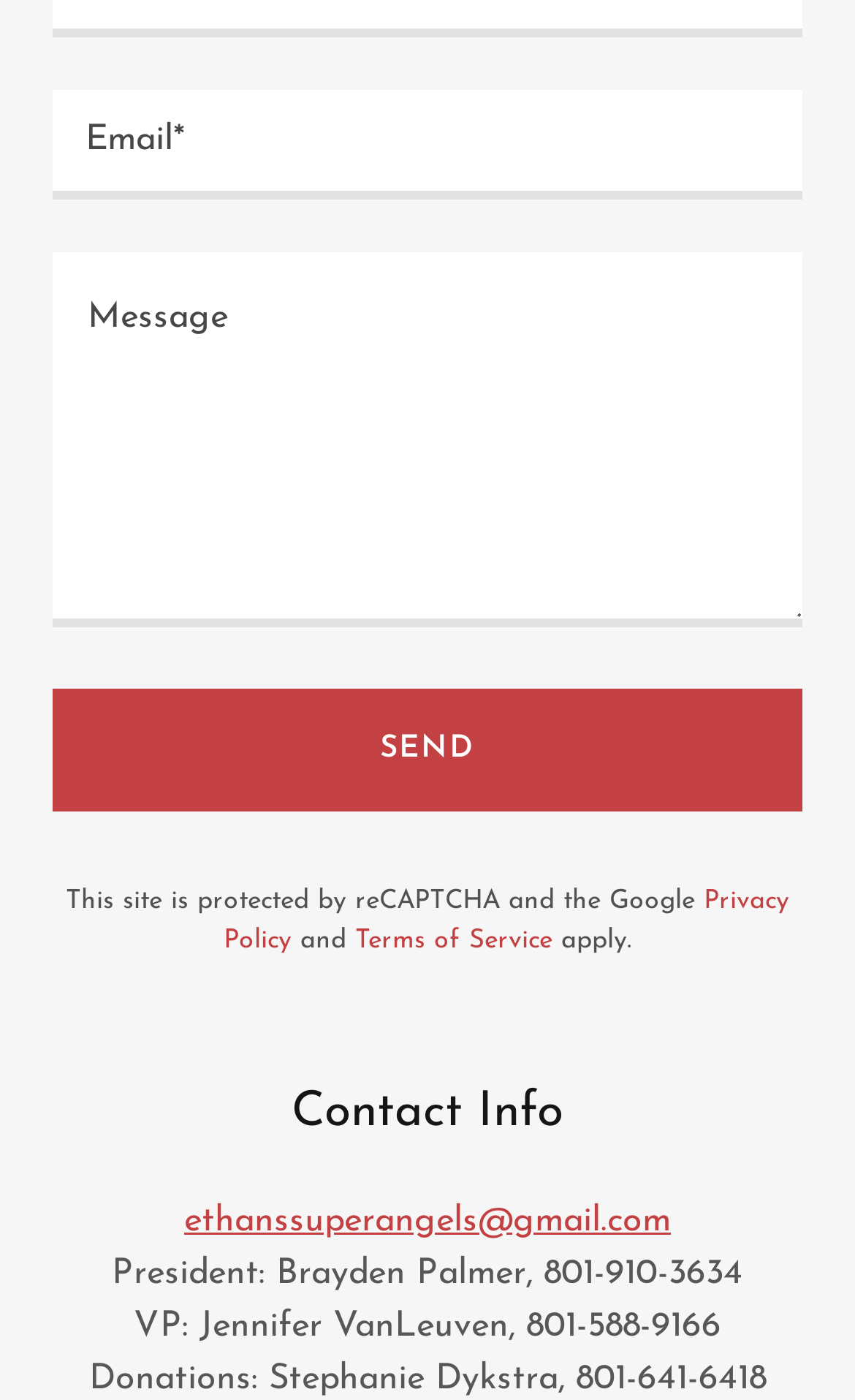What is the purpose of the reCAPTCHA?
Relying on the image, give a concise answer in one word or a brief phrase.

To prevent spam